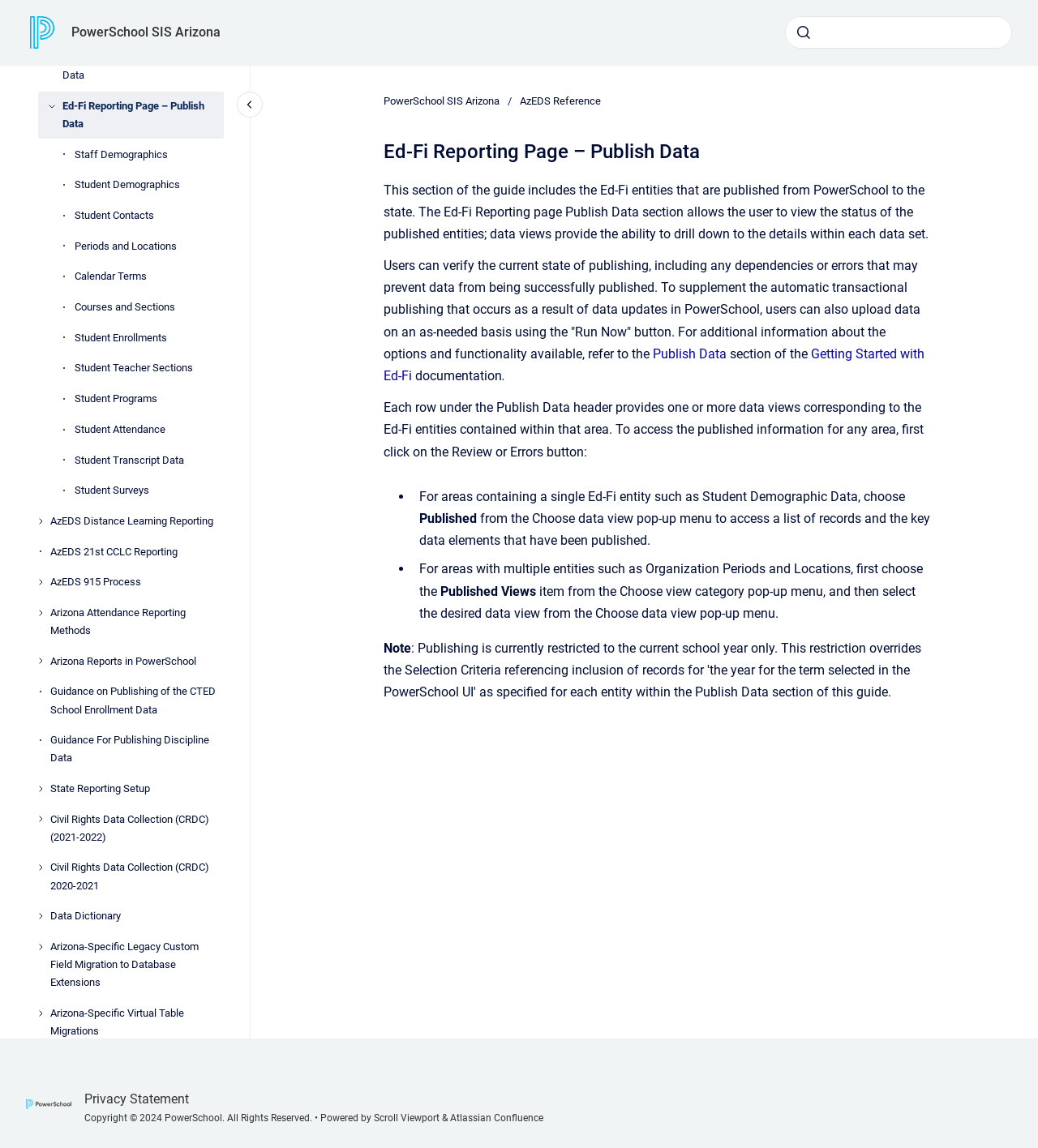Determine the bounding box coordinates for the element that should be clicked to follow this instruction: "Publish data now". The coordinates should be given as four float numbers between 0 and 1, in the format [left, top, right, bottom].

[0.762, 0.017, 0.787, 0.04]